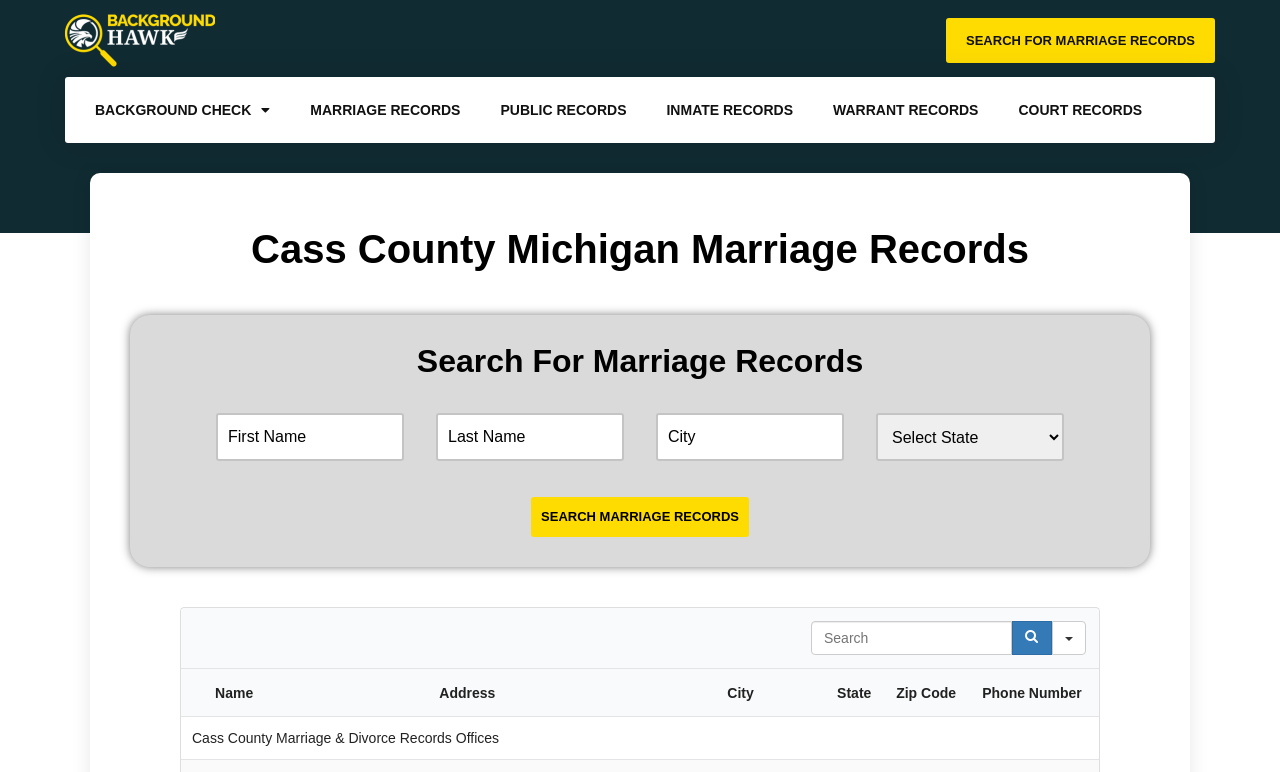Offer a comprehensive description of the webpage’s content and structure.

This webpage is focused on providing free marriage records in Cass County, Michigan. At the top, there is a link and a button, with the button labeled "SEARCH FOR MARRIAGE RECORDS". Below this, there are five links in a row, labeled "BACKGROUND CHECK", "MARRIAGE RECORDS", "PUBLIC RECORDS", "INMATE RECORDS", and "WARRANT RECORDS". 

Further down, there is a heading that reads "Cass County Michigan Marriage Records". Below this, there is another heading that says "Search For Marriage Records". Under this heading, there are three text boxes labeled "First Name", "Last Name", and "City", as well as a combo box. 

To the right of these input fields, there is a button labeled "search marriage records". Below this, there is a table with multiple rows and columns. The columns are labeled with icons and text, including "Name", "Address", "City", "State", "Zip Code", and "Phone Number". The rows contain data related to marriage records in Cass County, Michigan.